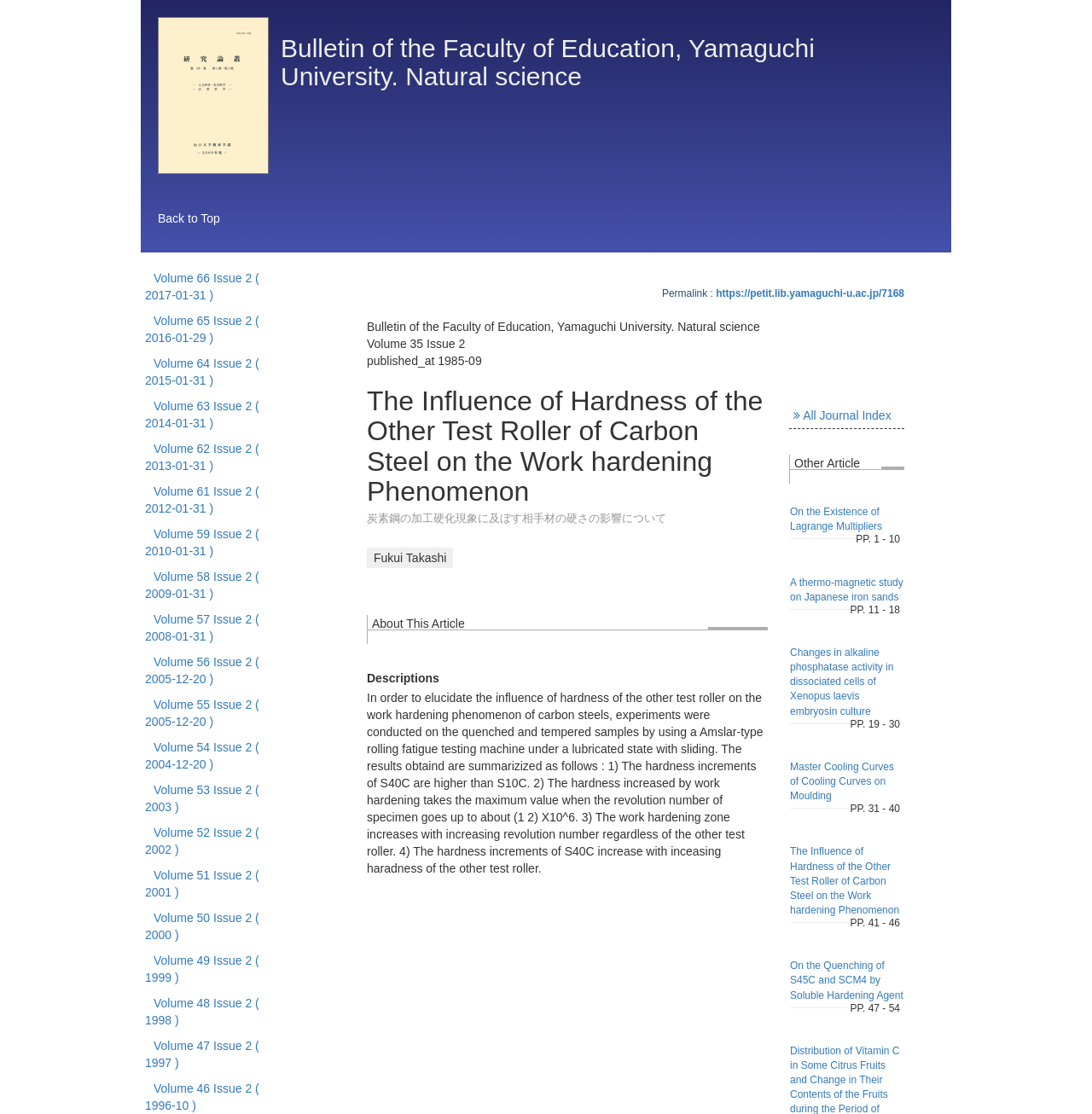Provide a one-word or short-phrase response to the question:
What is the author of the article 'The Influence of Hardness of the Other Test Roller of Carbon Steel on the Work hardening Phenomenon'?

Fukui Takashi